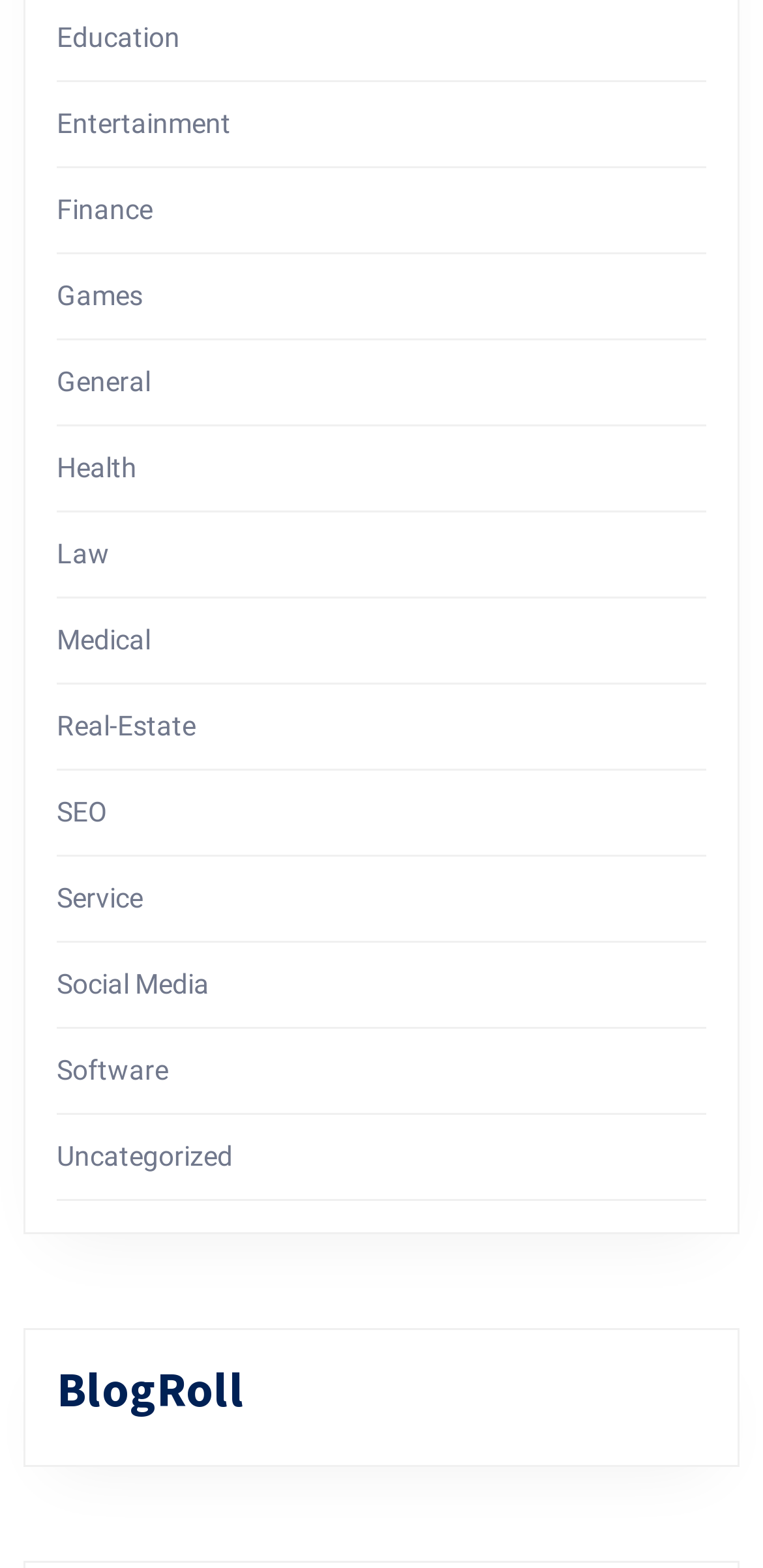What is the last category listed on the webpage?
Use the information from the image to give a detailed answer to the question.

The last category listed on the webpage is Uncategorized, which is a link that can be clicked to access related content. This can be determined by looking at the vertical position of the links, with the last one being at the bottom of the list.